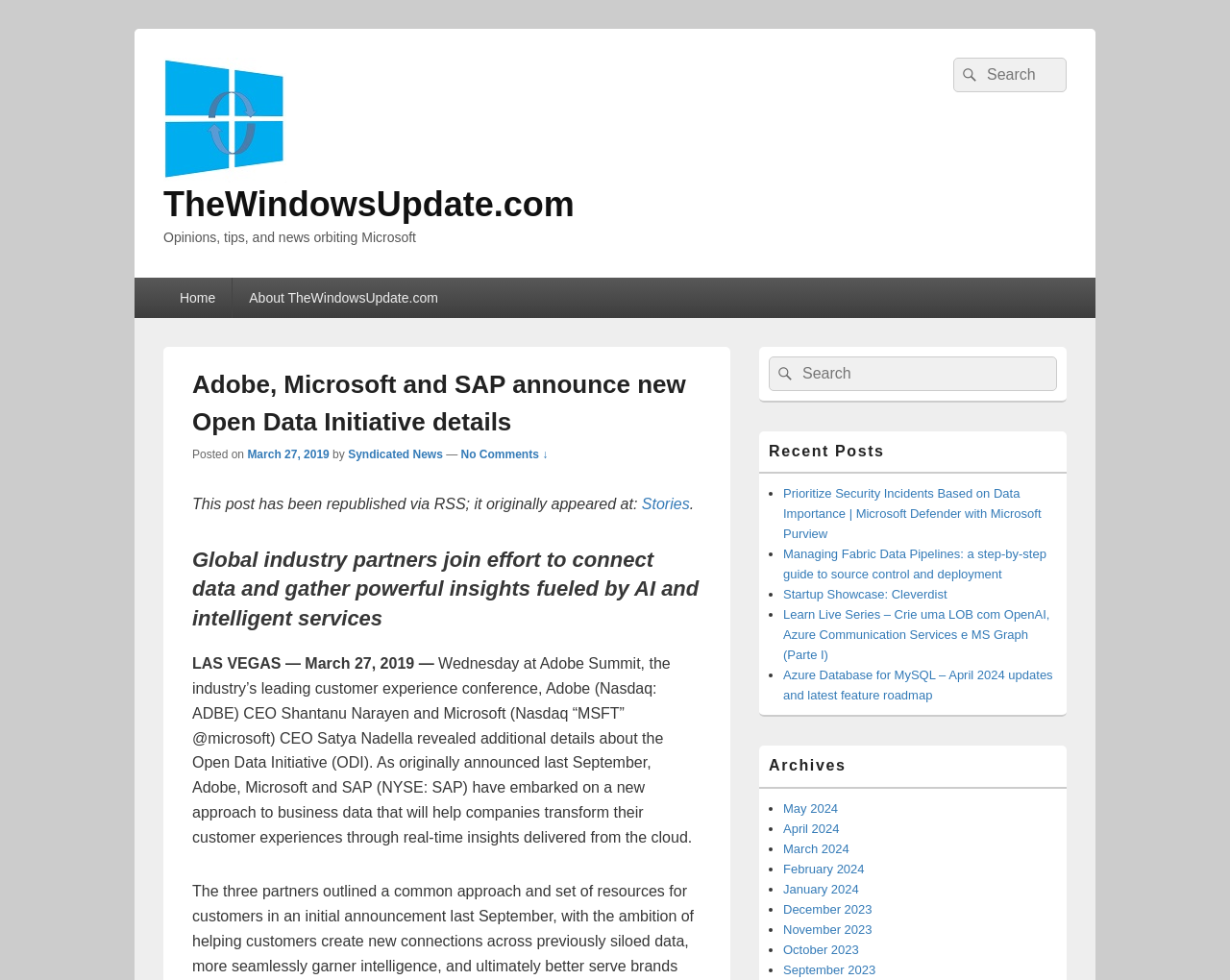What is the name of the author of the article?
Kindly offer a comprehensive and detailed response to the question.

I looked at the author name mentioned in the article and found it to be 'Syndicated News', which is a syndicated news source rather than a specific author.